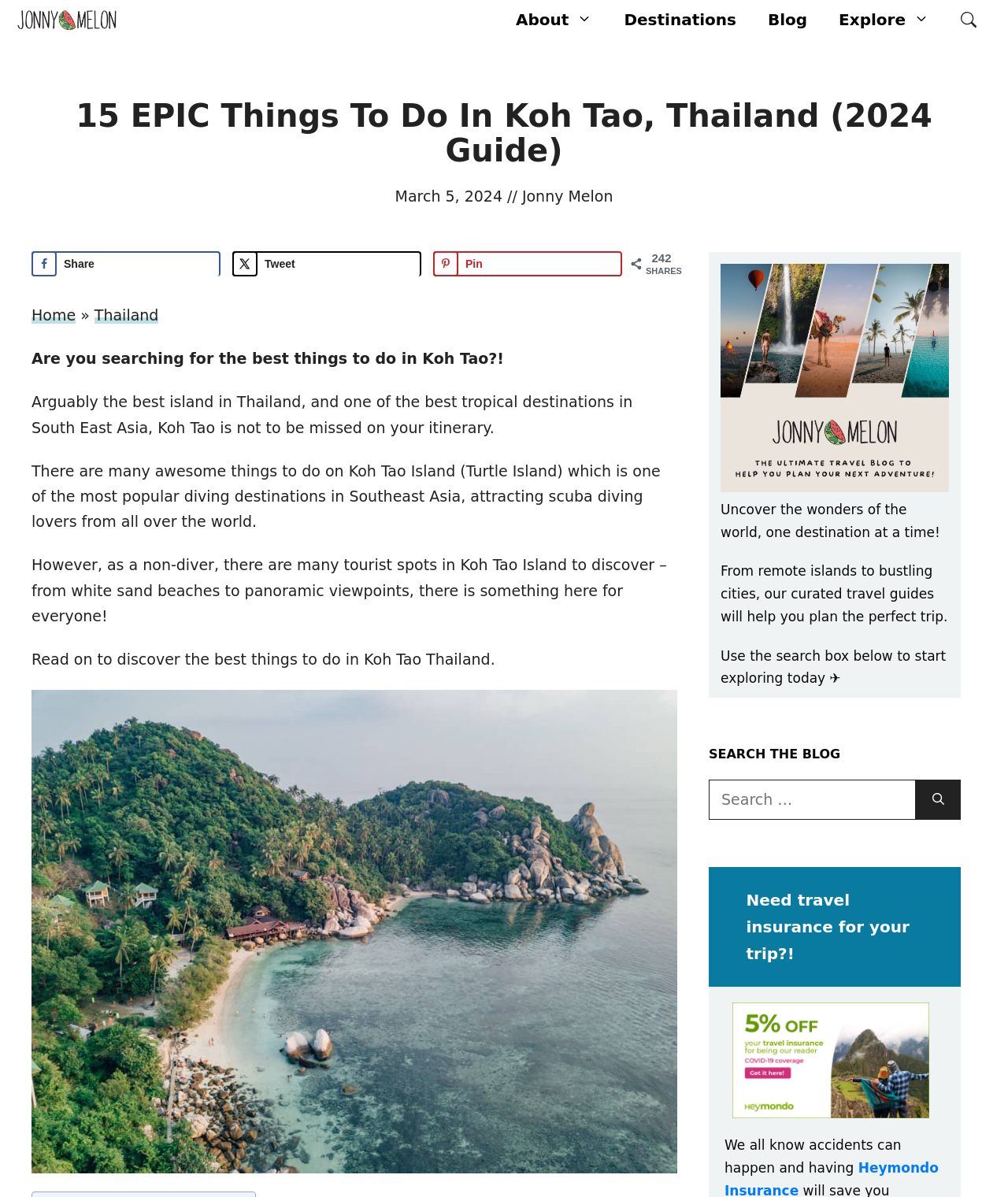Could you provide the bounding box coordinates for the portion of the screen to click to complete this instruction: "Search for a destination"?

[0.703, 0.652, 0.909, 0.685]